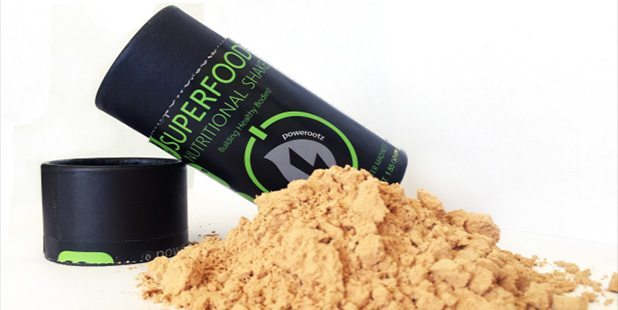Carefully examine the image and provide an in-depth answer to the question: Is the container upright?

The image showcases the product with the sleek black container tipped over, which means it is not upright, and its powdered contents are spilling out.